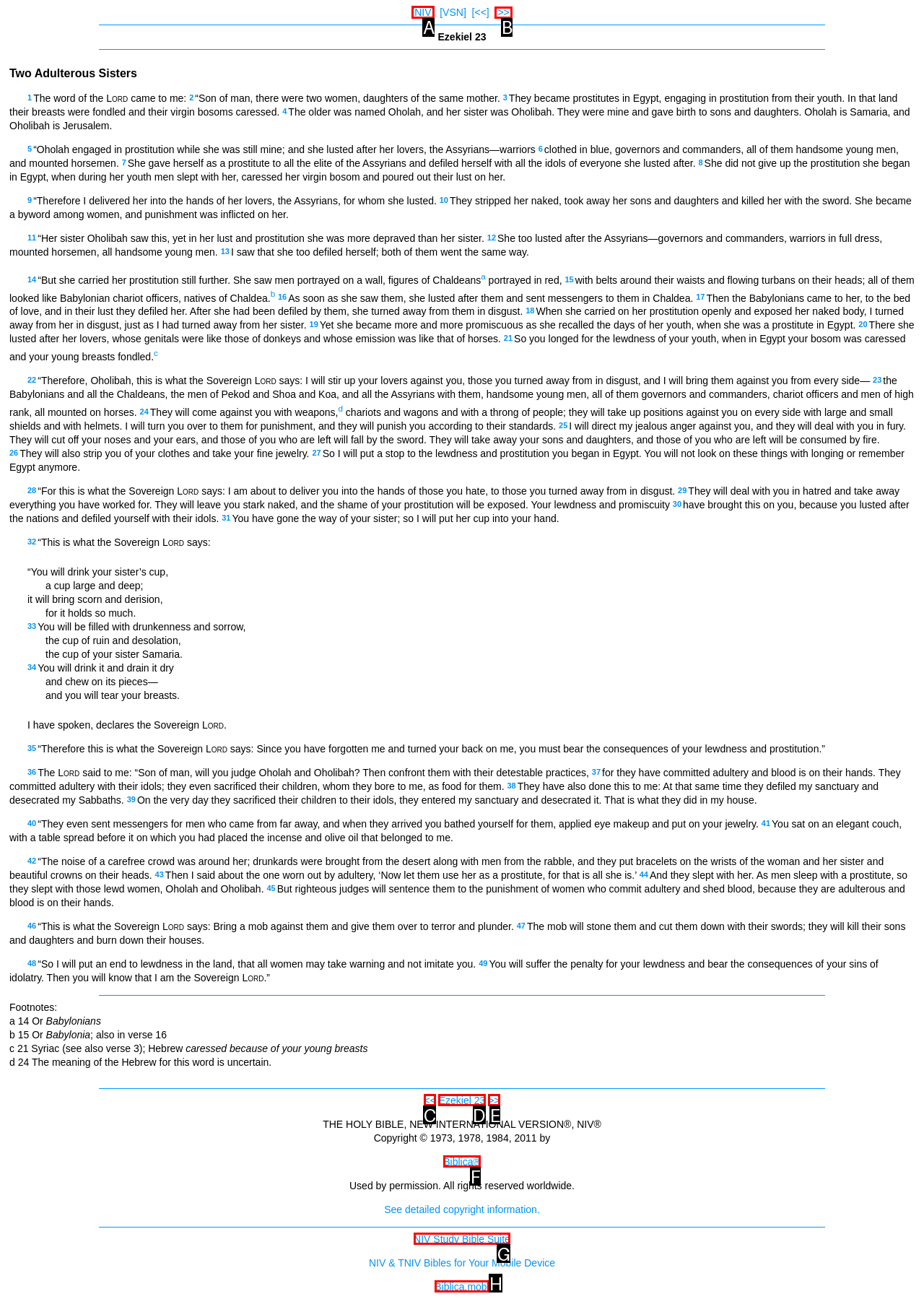Tell me which one HTML element I should click to complete the following task: Click on the 'NIV' link Answer with the option's letter from the given choices directly.

A